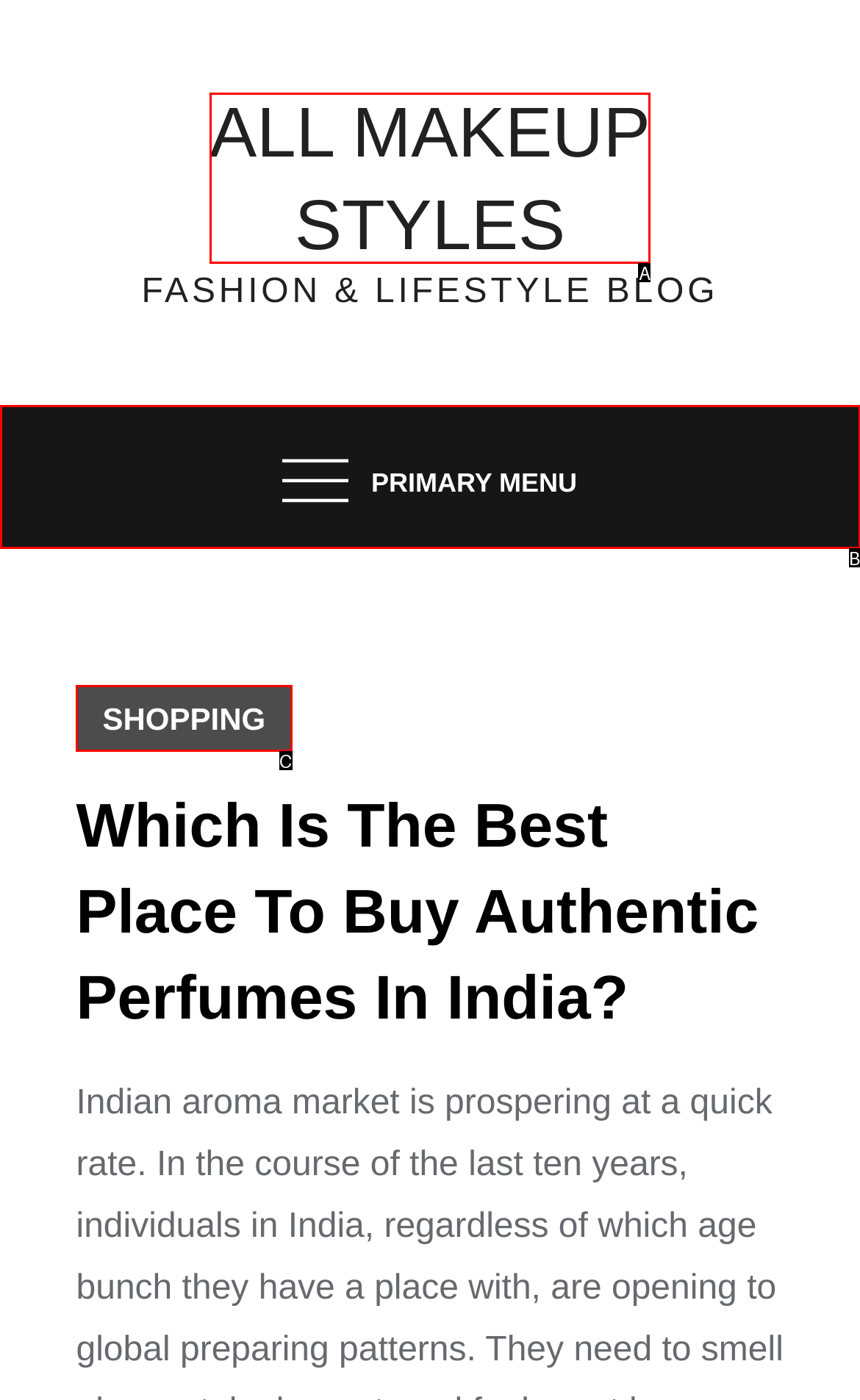Identify the UI element that best fits the description: Primary Menu
Respond with the letter representing the correct option.

B